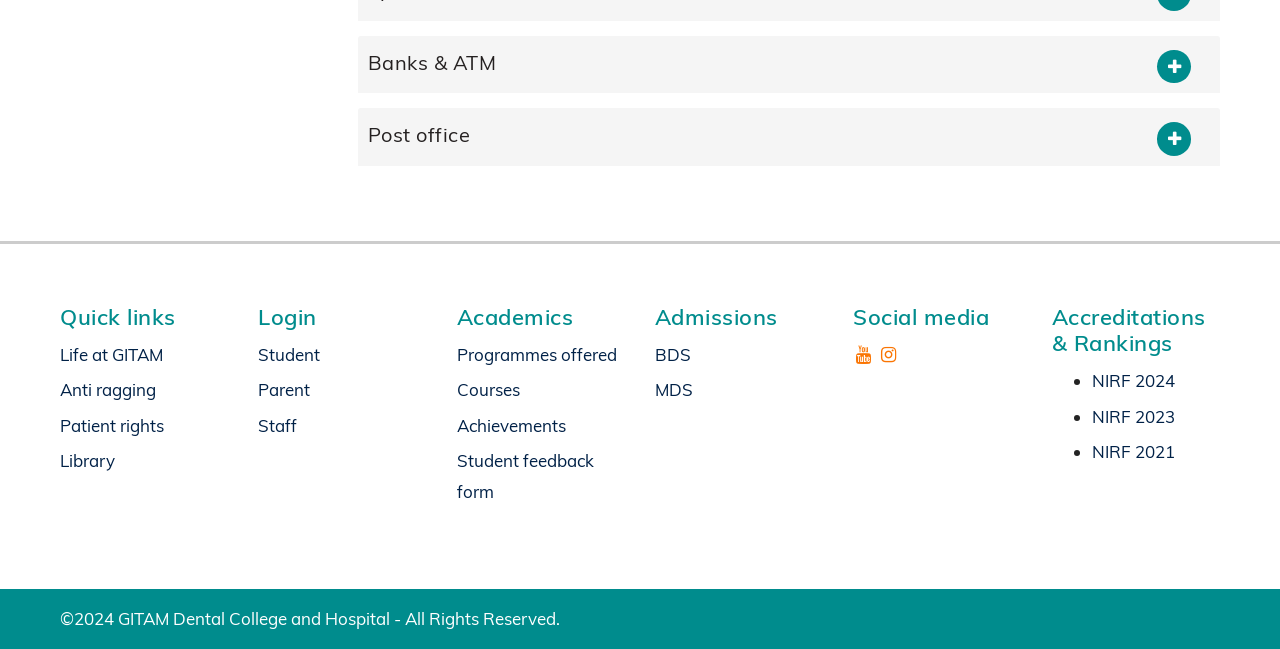What is the ranking information available?
Answer with a single word or short phrase according to what you see in the image.

NIRF 2024, NIRF 2023, NIRF 2021